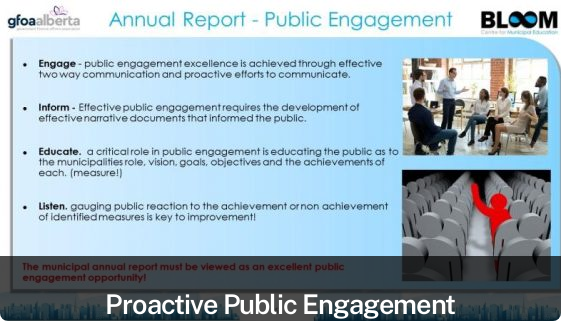Respond to the question below with a single word or phrase: How many key elements are integral to effective public engagement?

4